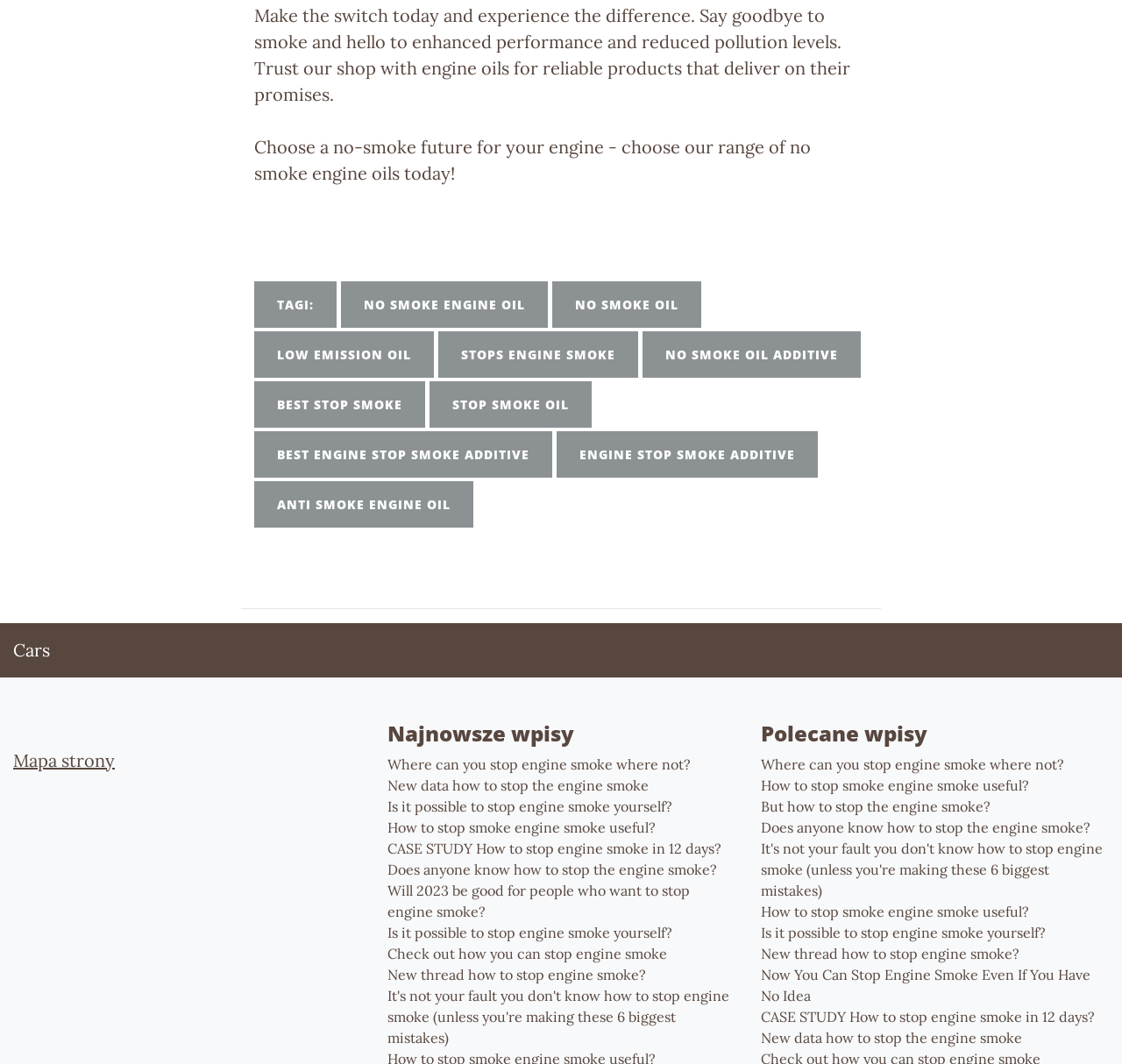Please identify the bounding box coordinates of the element's region that I should click in order to complete the following instruction: "Click on 'CASE STUDY How to stop engine smoke in 12 days?' link". The bounding box coordinates consist of four float numbers between 0 and 1, i.e., [left, top, right, bottom].

[0.345, 0.787, 0.655, 0.807]